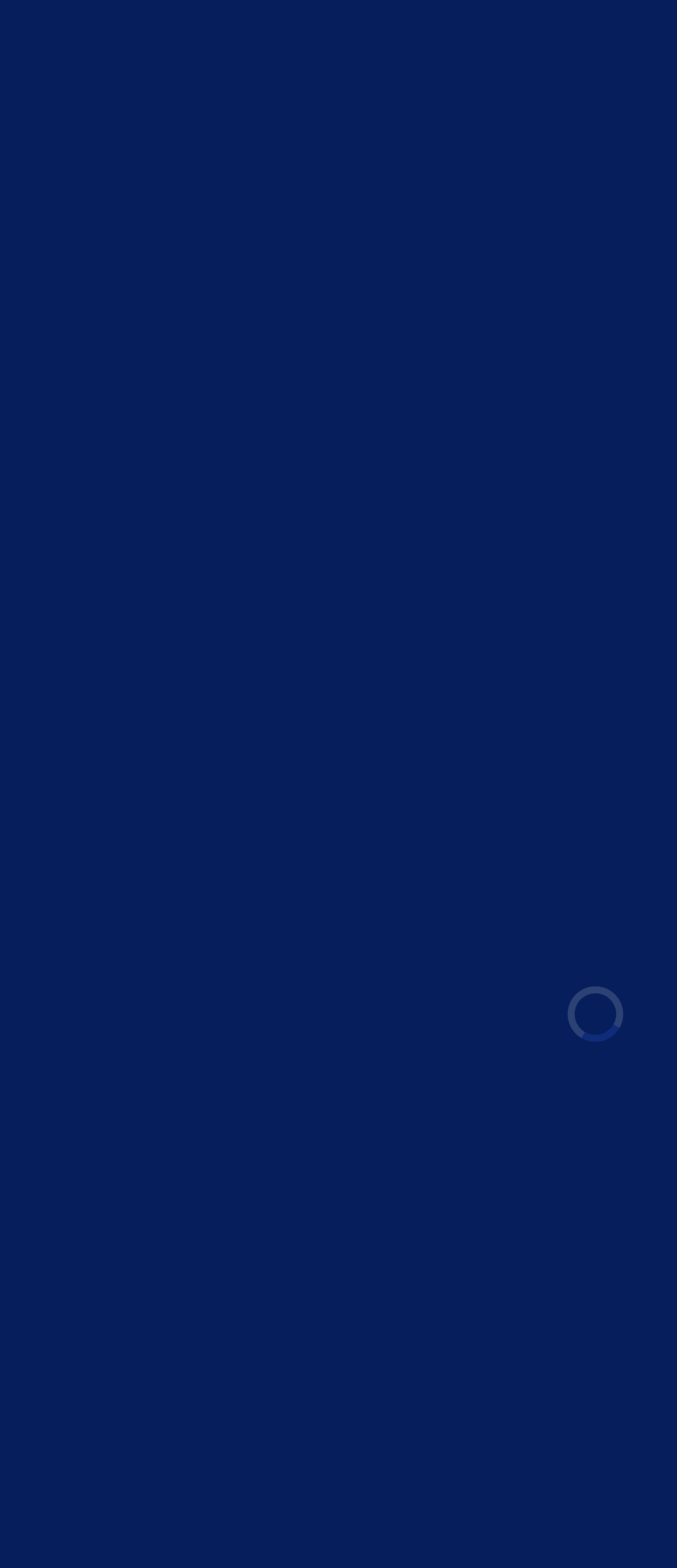Construct a comprehensive caption that outlines the webpage's structure and content.

The webpage is about Johor Darul Ta'zim FC, a football club, and features an article about Ramadhan Saifullah, a young player who has become the youngest scorer for JDT in the AFC Champions League. 

At the top of the page, there is a link to the club's website, "Johor Darul Ta'zim FC", positioned near the center. To the left of this link, there is another link with no text. Below these links, there is a heading that reads "RAMADHAN SAIFULLAH BECOMES YOUNGEST SCORER FOR JDT IN ACL". 

To the right of the heading, there is a time element showing the date "07/07/2021" and the time "1145". Next to the time, there is a link with an icon. 

The main content of the page is an article that takes up most of the page. The article has four paragraphs of text, describing Ramadhan Saifullah's achievement and comparing it to the previous record held by Safawi Rasid. The text is positioned in the middle of the page, with a footer section at the bottom. 

In the footer section, there is a link to "RAMADHAN SAIFULLAH" and two social media links, one with a Facebook icon and the other with a Twitter icon, positioned at the bottom right corner of the page.